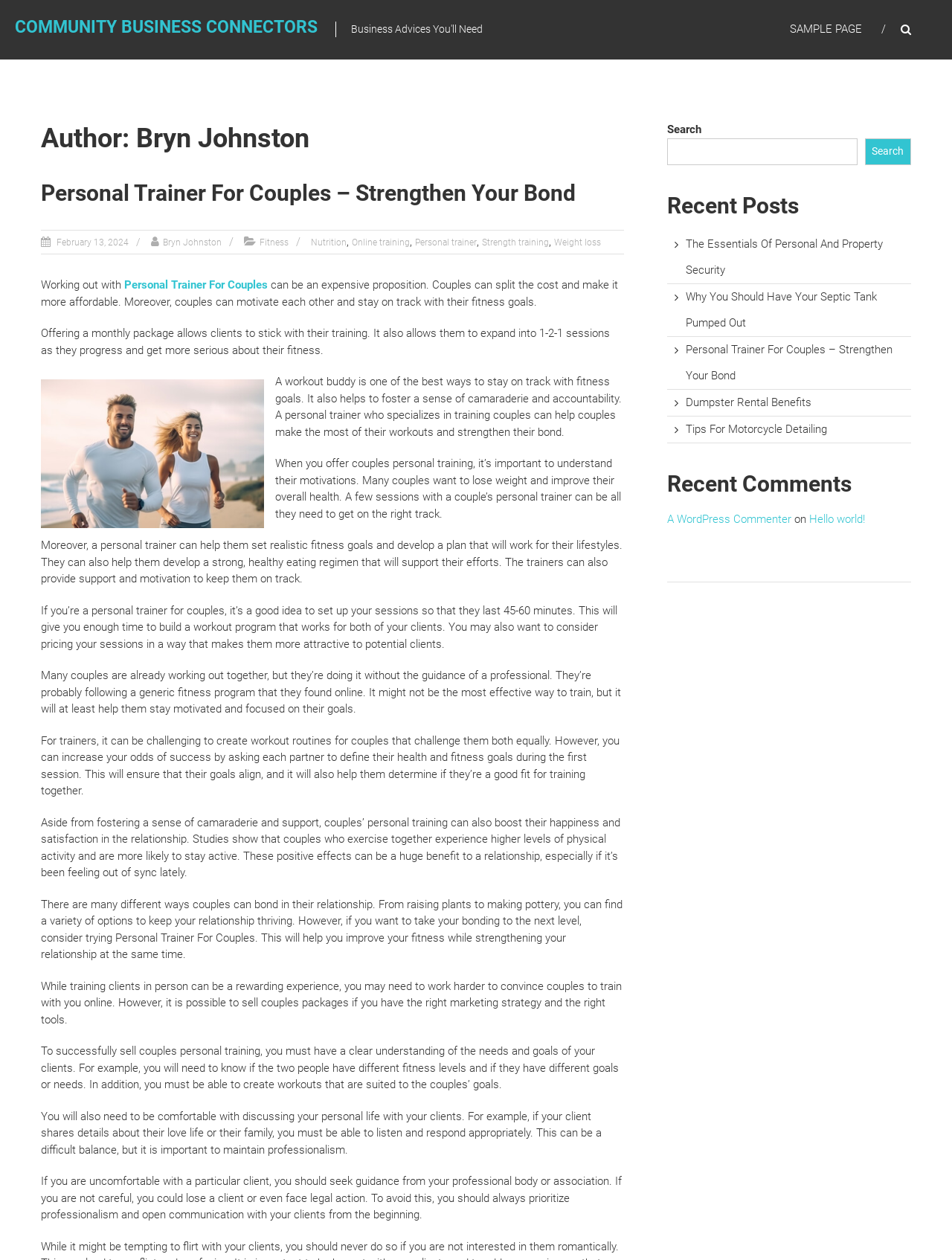Provide the bounding box coordinates of the section that needs to be clicked to accomplish the following instruction: "Read 'The Essentials Of Personal And Property Security'."

[0.721, 0.188, 0.928, 0.219]